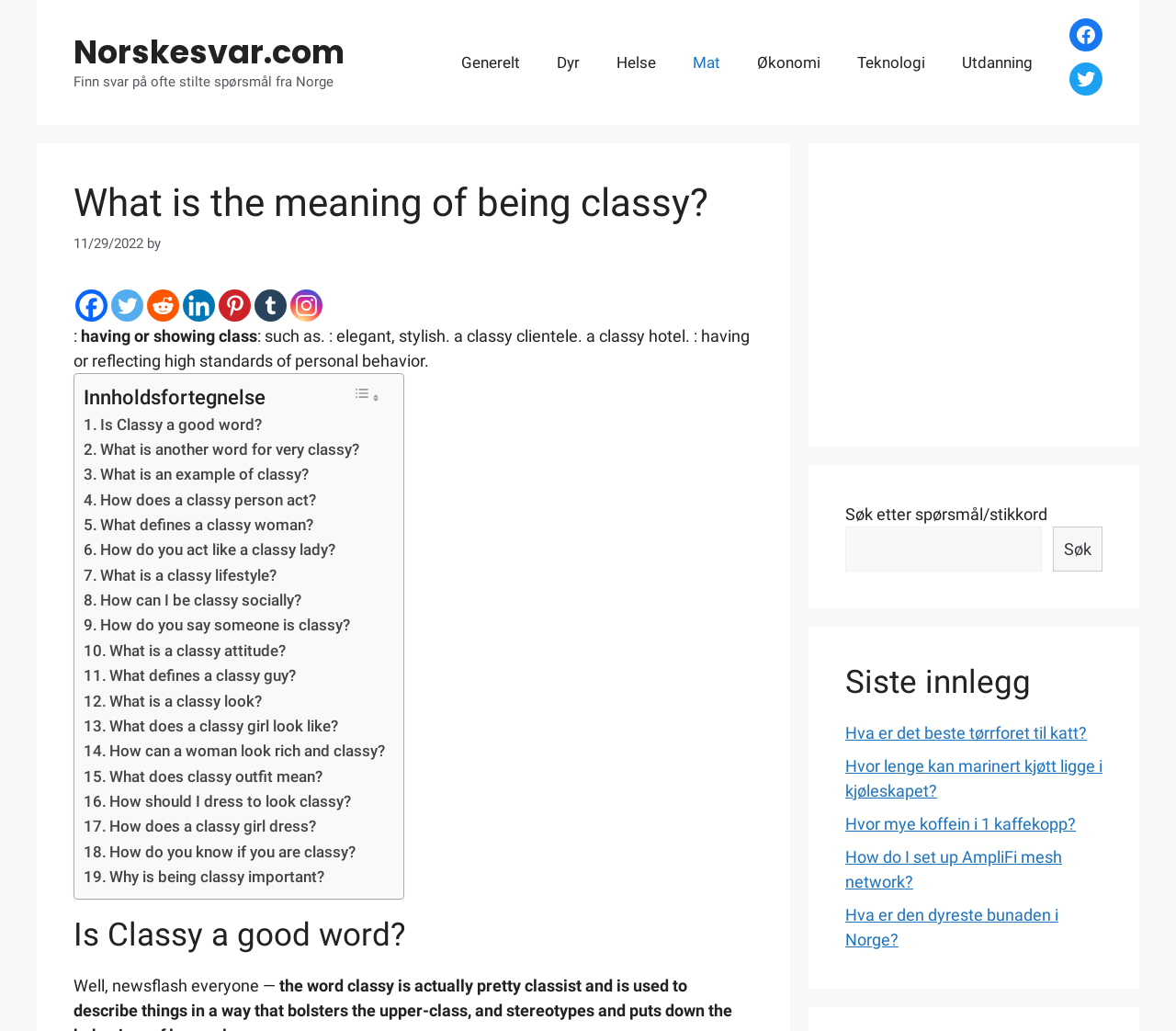How many social media links are available on the webpage?
Use the information from the screenshot to give a comprehensive response to the question.

The webpage has links to Facebook, Twitter, Reddit, Linkedin, Pinterest, Tumblr, and Instagram, which are 8 social media platforms.